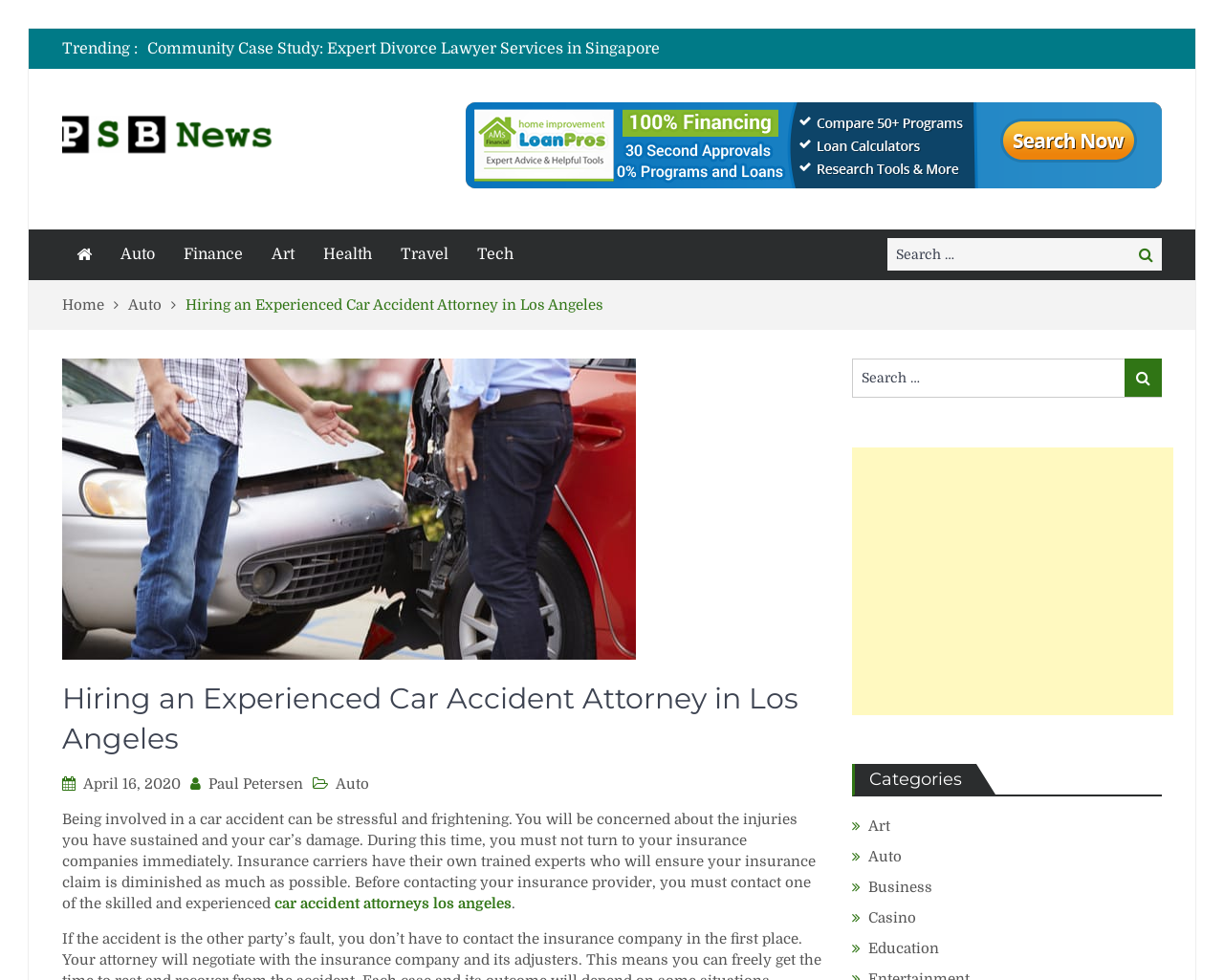Use a single word or phrase to answer the question: What is the category of the article?

Auto